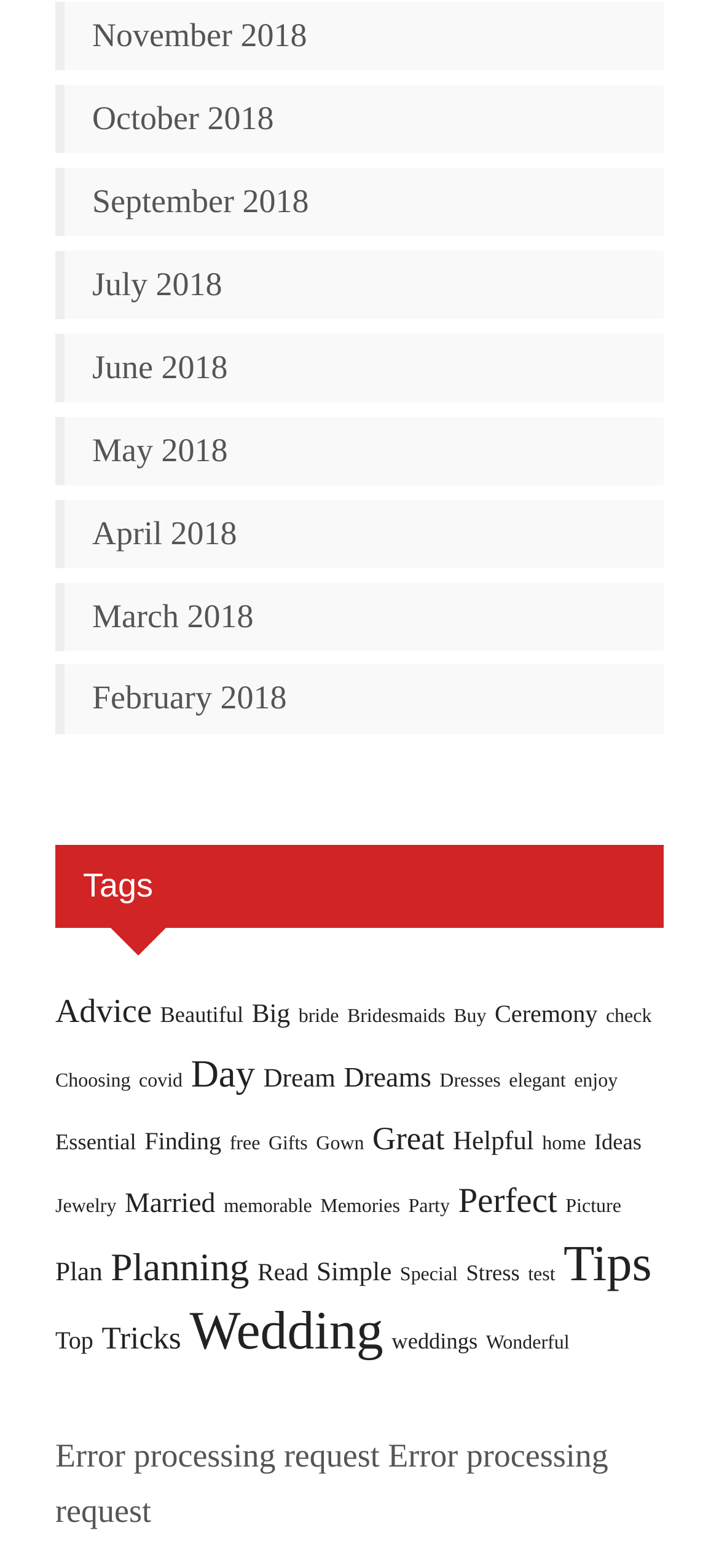Using the information in the image, give a detailed answer to the following question: How many links are in the 'Planning' category?

The link 'Planning' has 20 items, indicating that it is a significant category on the webpage, possibly related to wedding planning or organization.